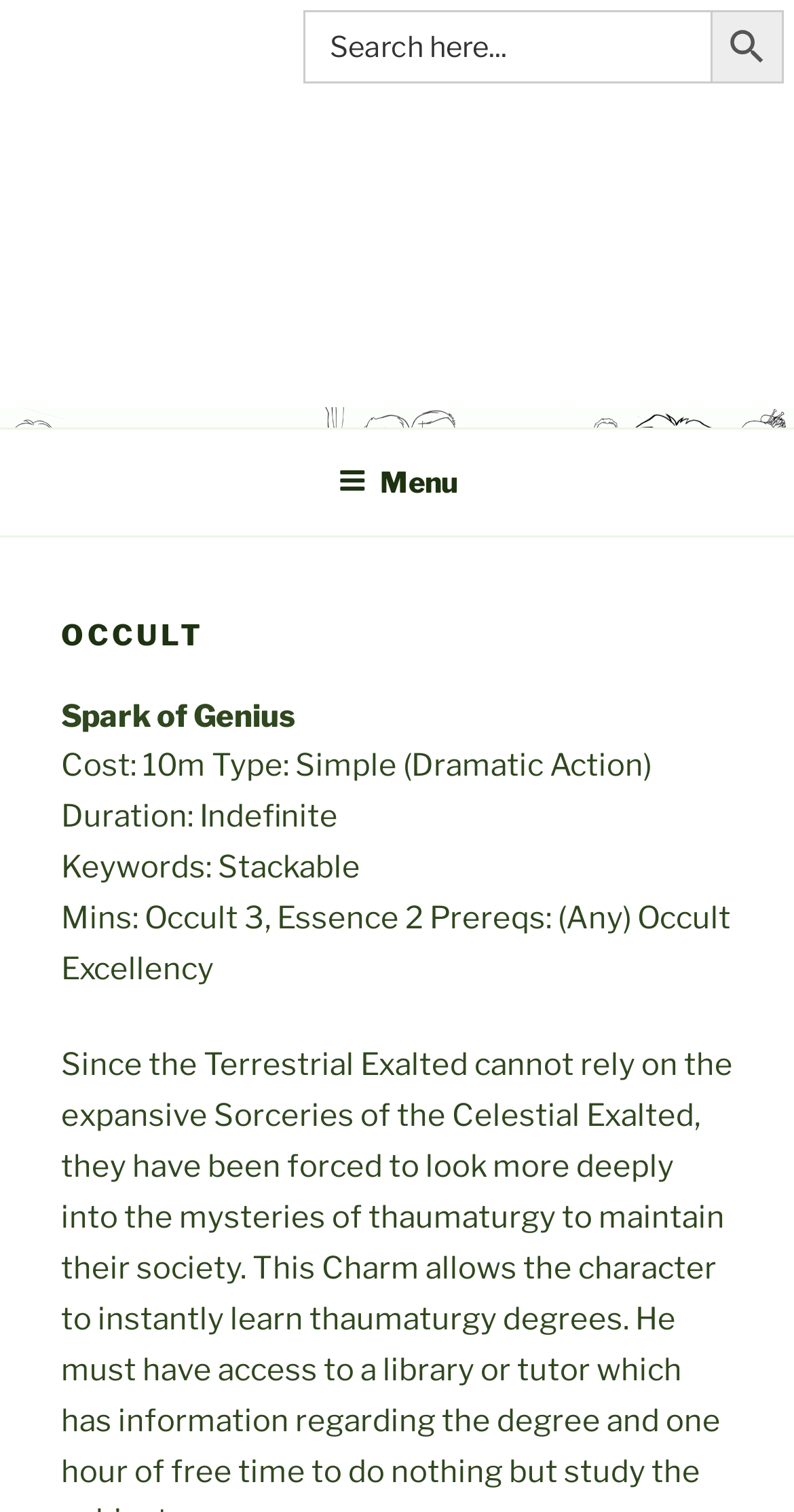Can you give a comprehensive explanation to the question given the content of the image?
What is the cost of the 'Spark of Genius'?

The cost of the 'Spark of Genius' can be found in the text 'Cost: 10m Type: Simple (Dramatic Action)' which is located in the top menu section of the webpage, indicating that the cost of this item is 10m.